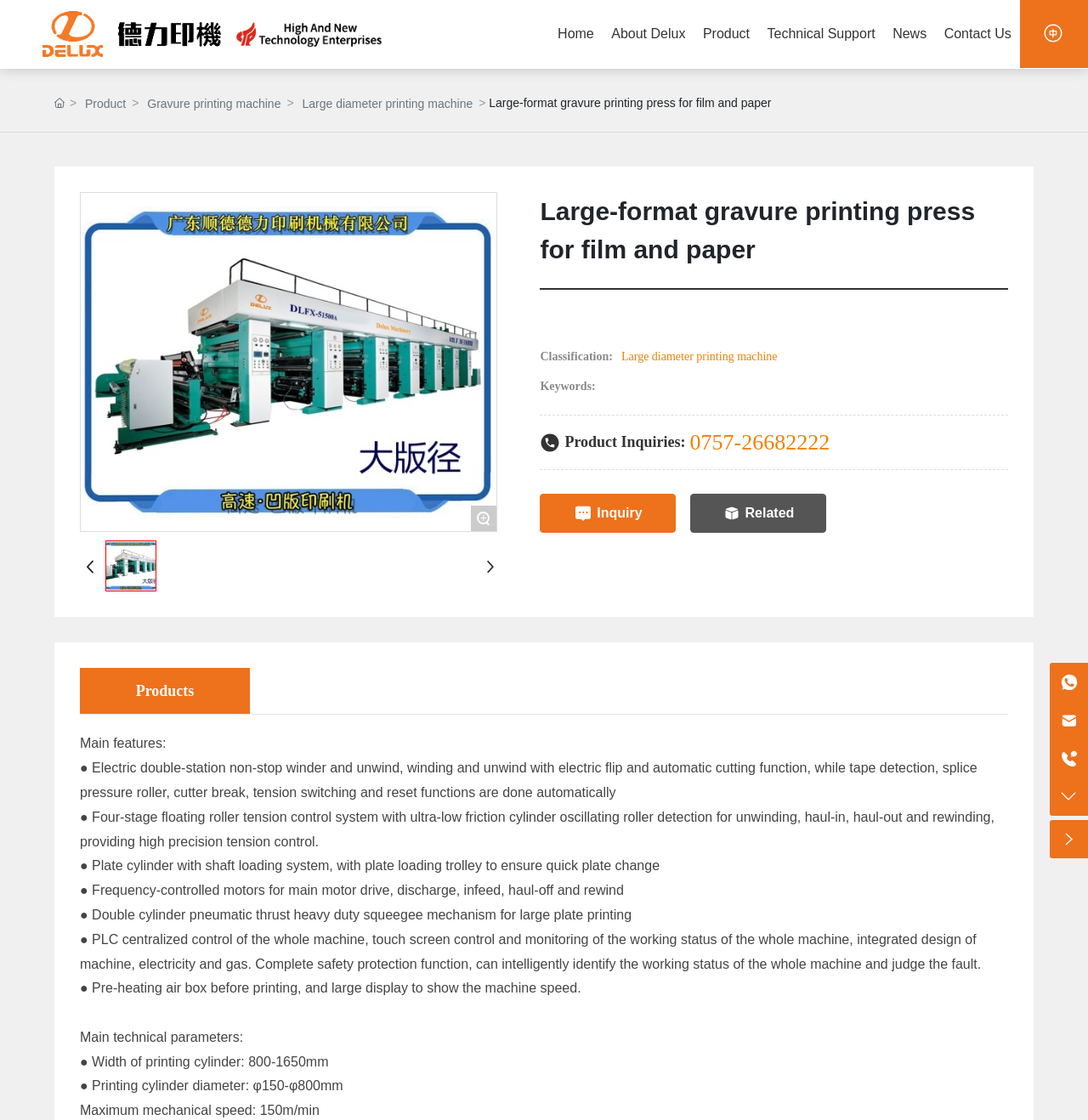Could you please study the image and provide a detailed answer to the question:
What is the company name?

I found the company name by looking at the top-left corner of the webpage, where there is a logo and a link with the text 'Deli Printing'. This suggests that Deli Printing is the company name.